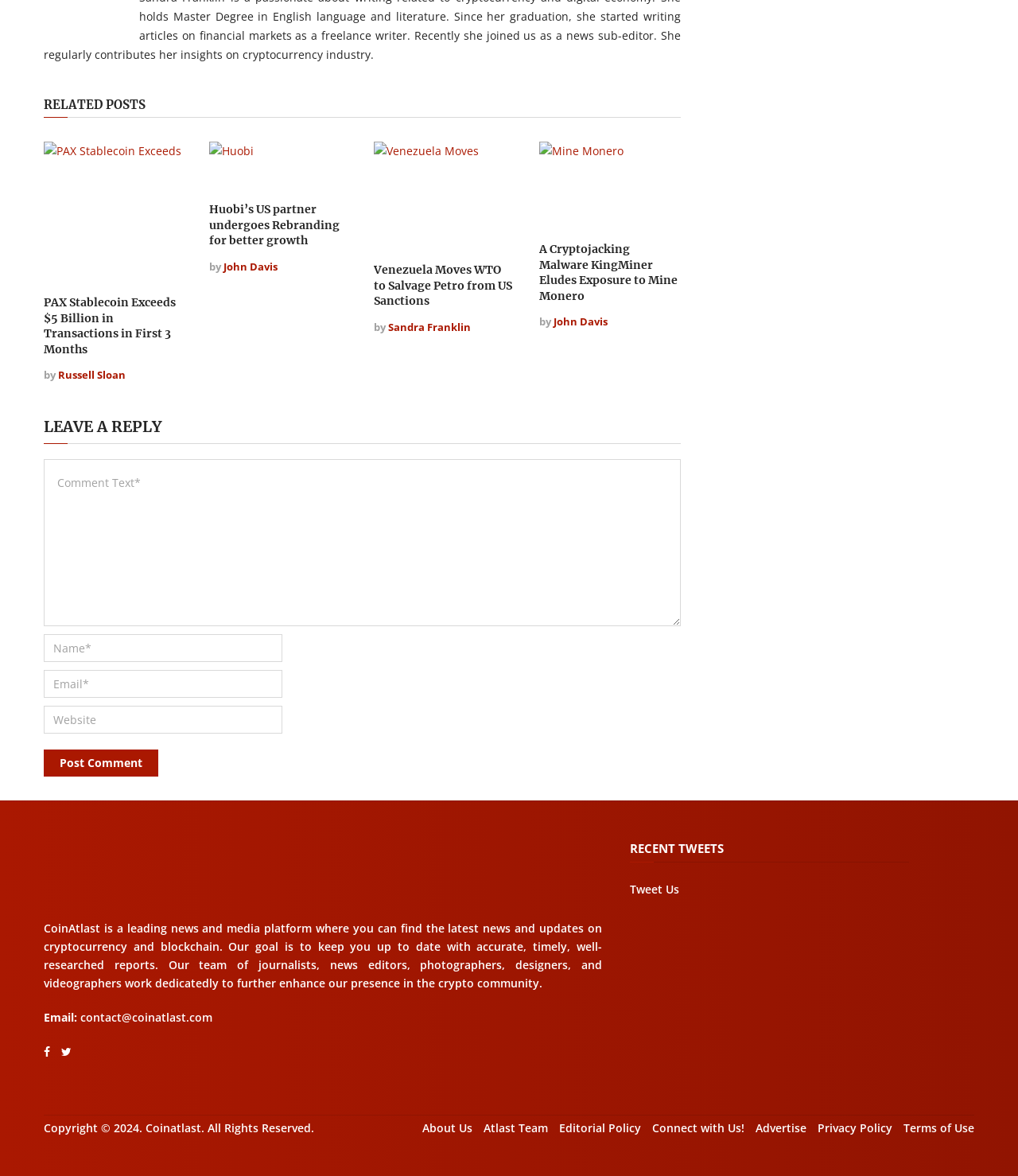Provide a thorough and detailed response to the question by examining the image: 
Who is the author of the first news article?

I found the author's name by looking at the first news article, which has a heading 'PAX Stablecoin Exceeds $5 Billion in Transactions in First 3 Months'. Below the heading, I saw the text 'by Russell Sloan', which indicates that Russell Sloan is the author of this article.